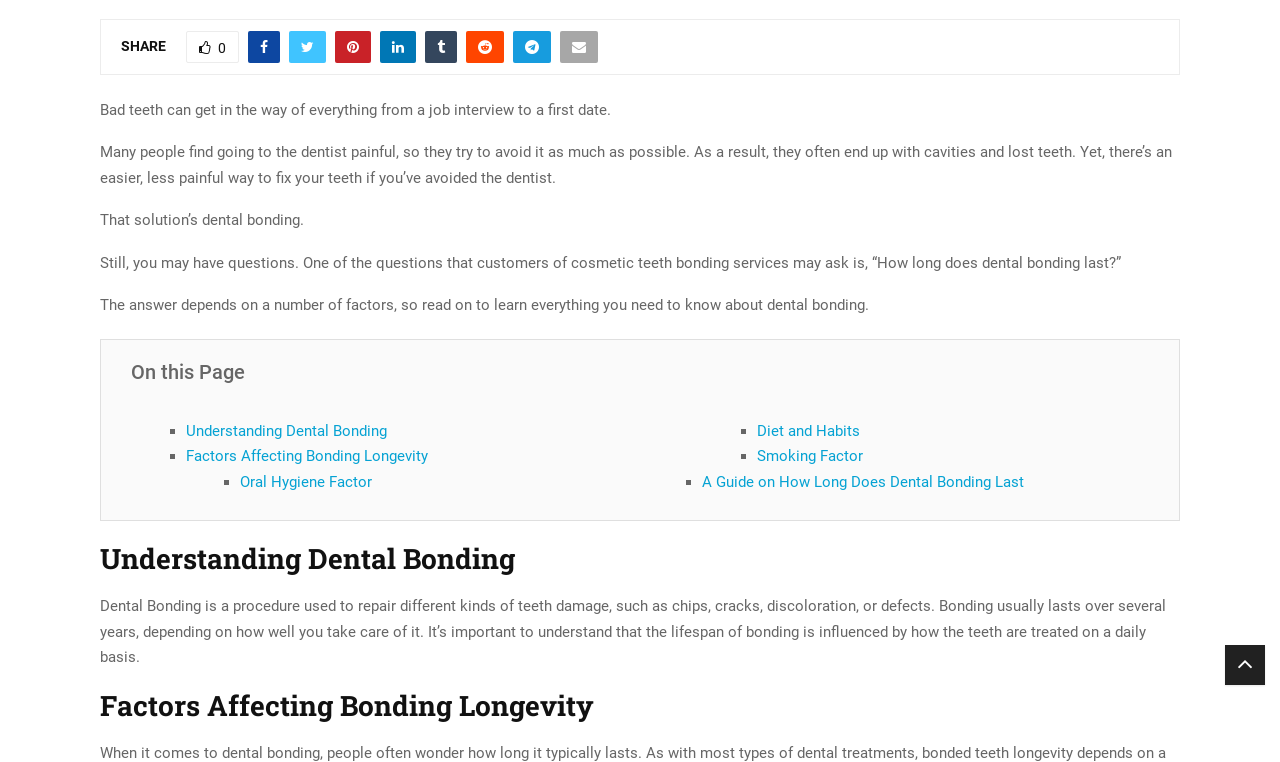Based on the element description, predict the bounding box coordinates (top-left x, top-left y, bottom-right x, bottom-right y) for the UI element in the screenshot: parent_node: SHARE0

[0.297, 0.041, 0.325, 0.083]